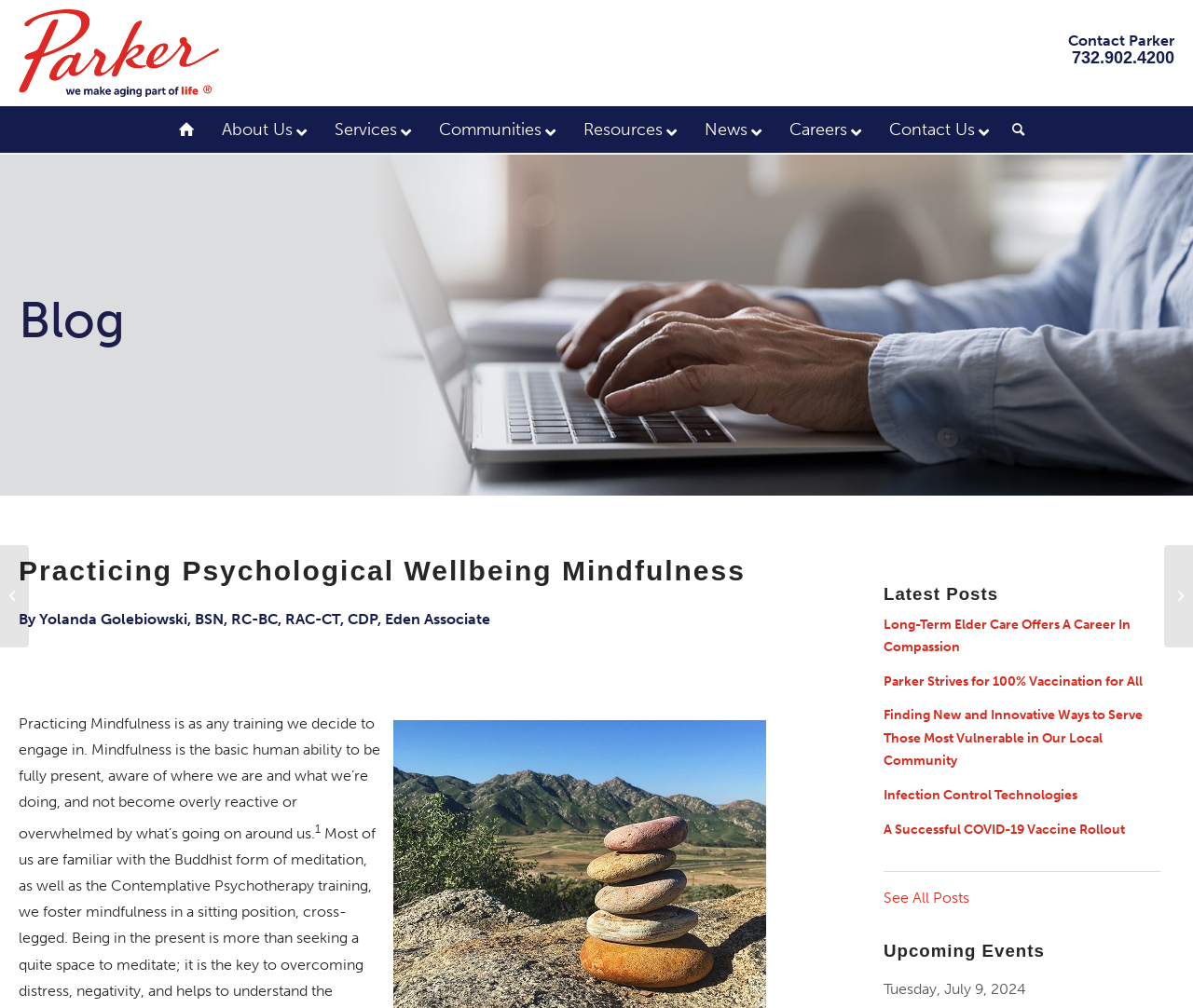Identify the bounding box coordinates of the region I need to click to complete this instruction: "Click Contact Us".

[0.729, 0.105, 0.836, 0.152]